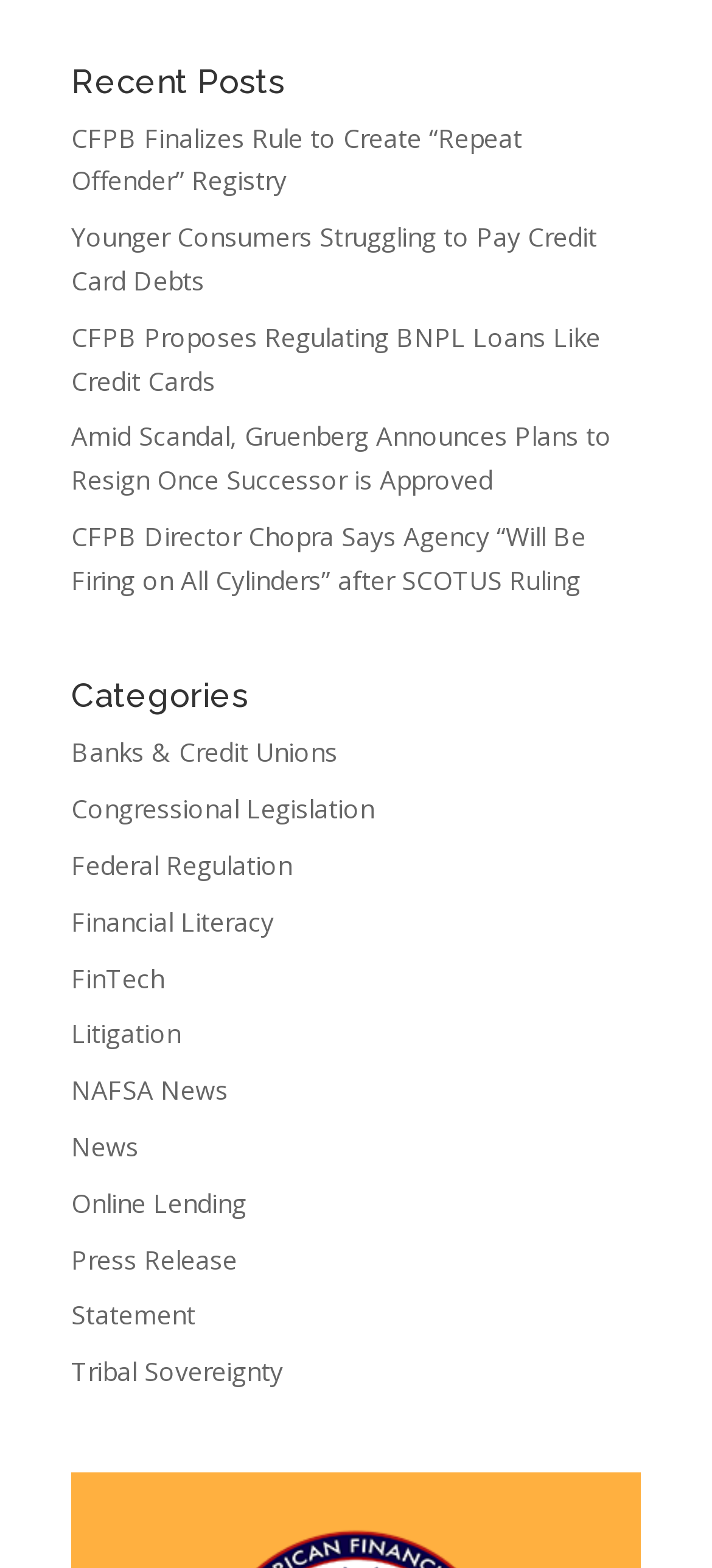Find the bounding box coordinates of the clickable area required to complete the following action: "read news about CFPB finalizing rule to create repeat offender registry".

[0.1, 0.076, 0.733, 0.126]